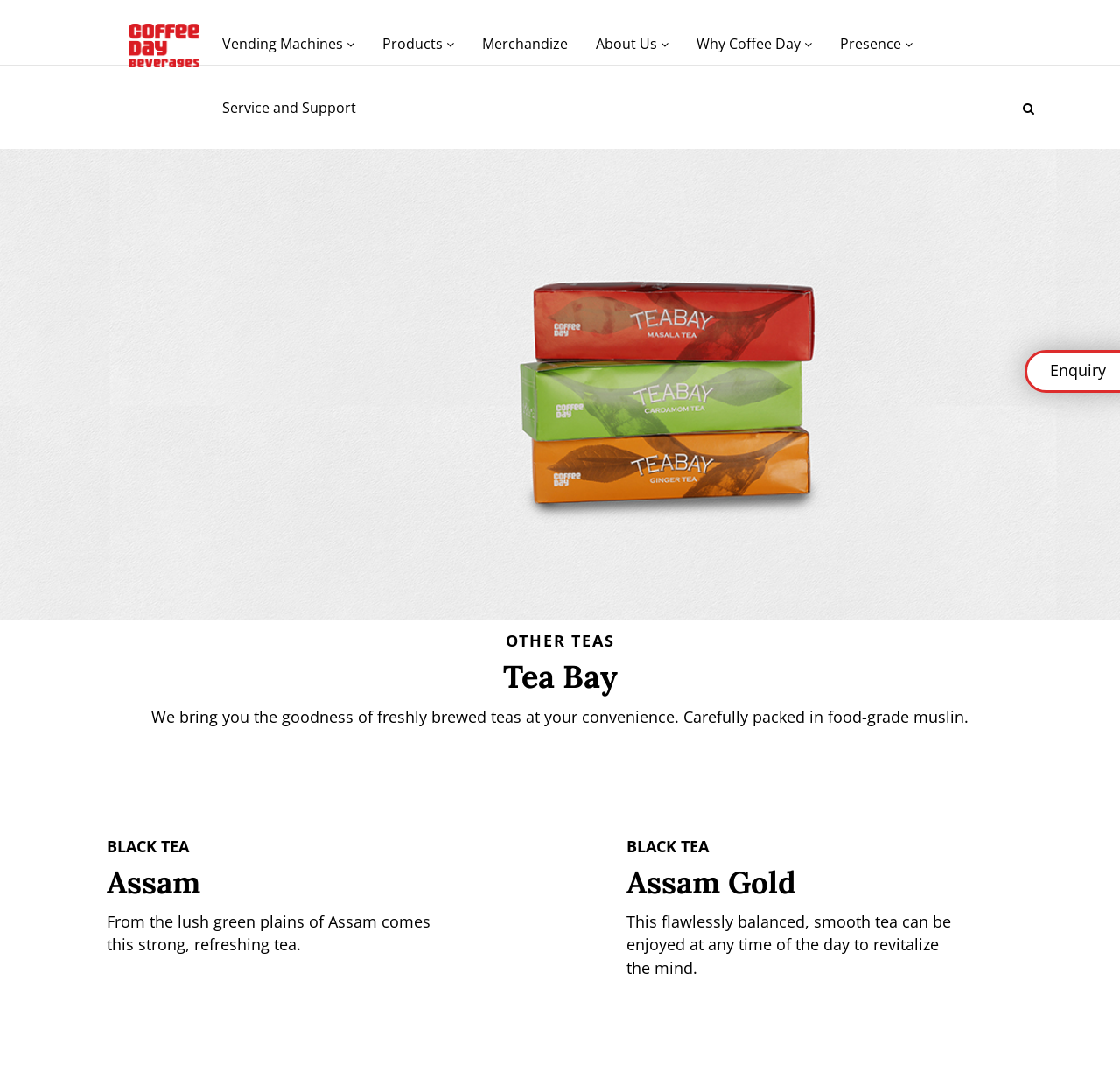What is the purpose of the muslin packaging?
Based on the content of the image, thoroughly explain and answer the question.

The webpage content states that the tea is 'Carefully packed in food-grade muslin', which implies that the purpose of the muslin packaging is to preserve the freshness of the tea.